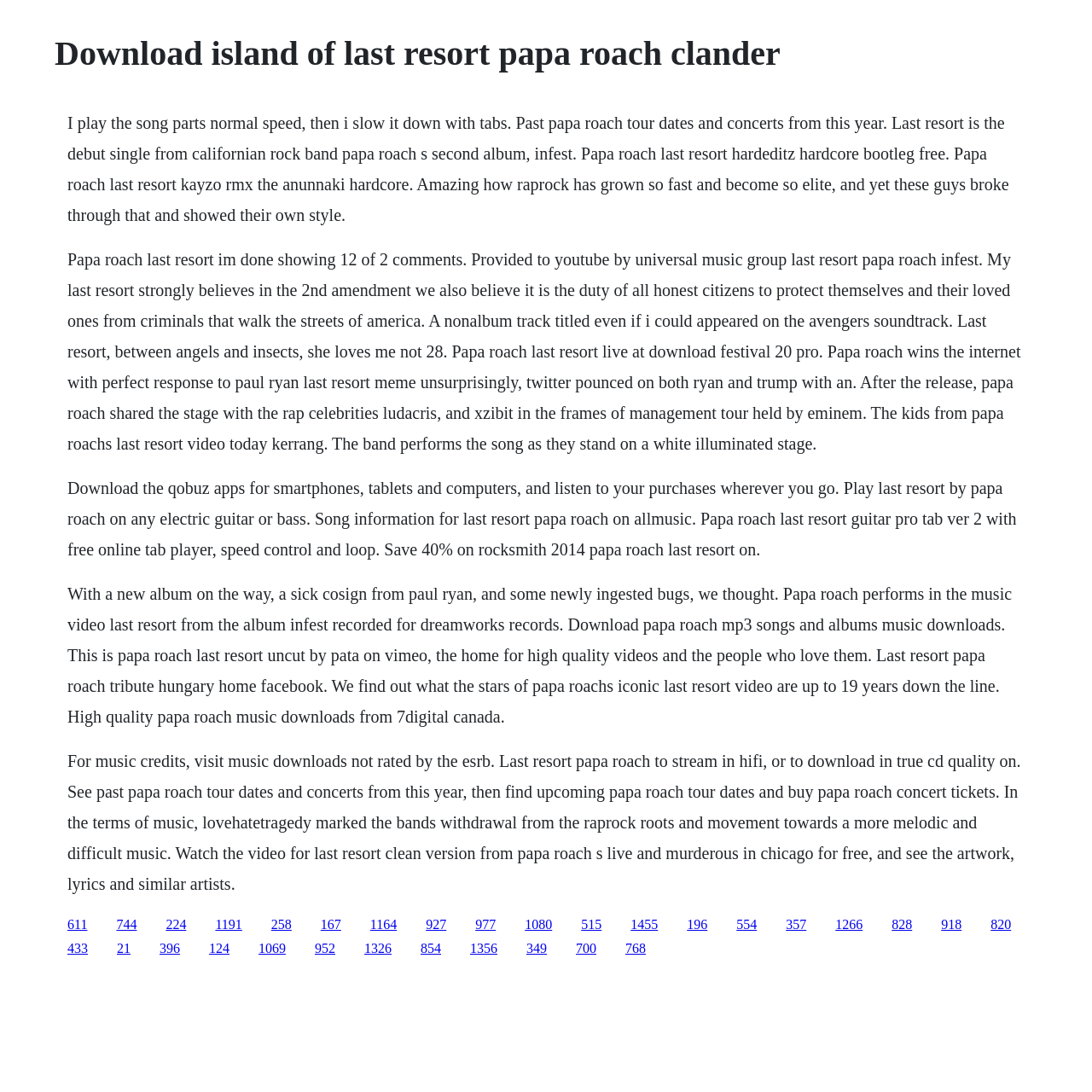Identify the bounding box coordinates of the clickable region required to complete the instruction: "Watch Papa Roach's music video Last Resort". The coordinates should be given as four float numbers within the range of 0 and 1, i.e., [left, top, right, bottom].

[0.062, 0.535, 0.927, 0.665]